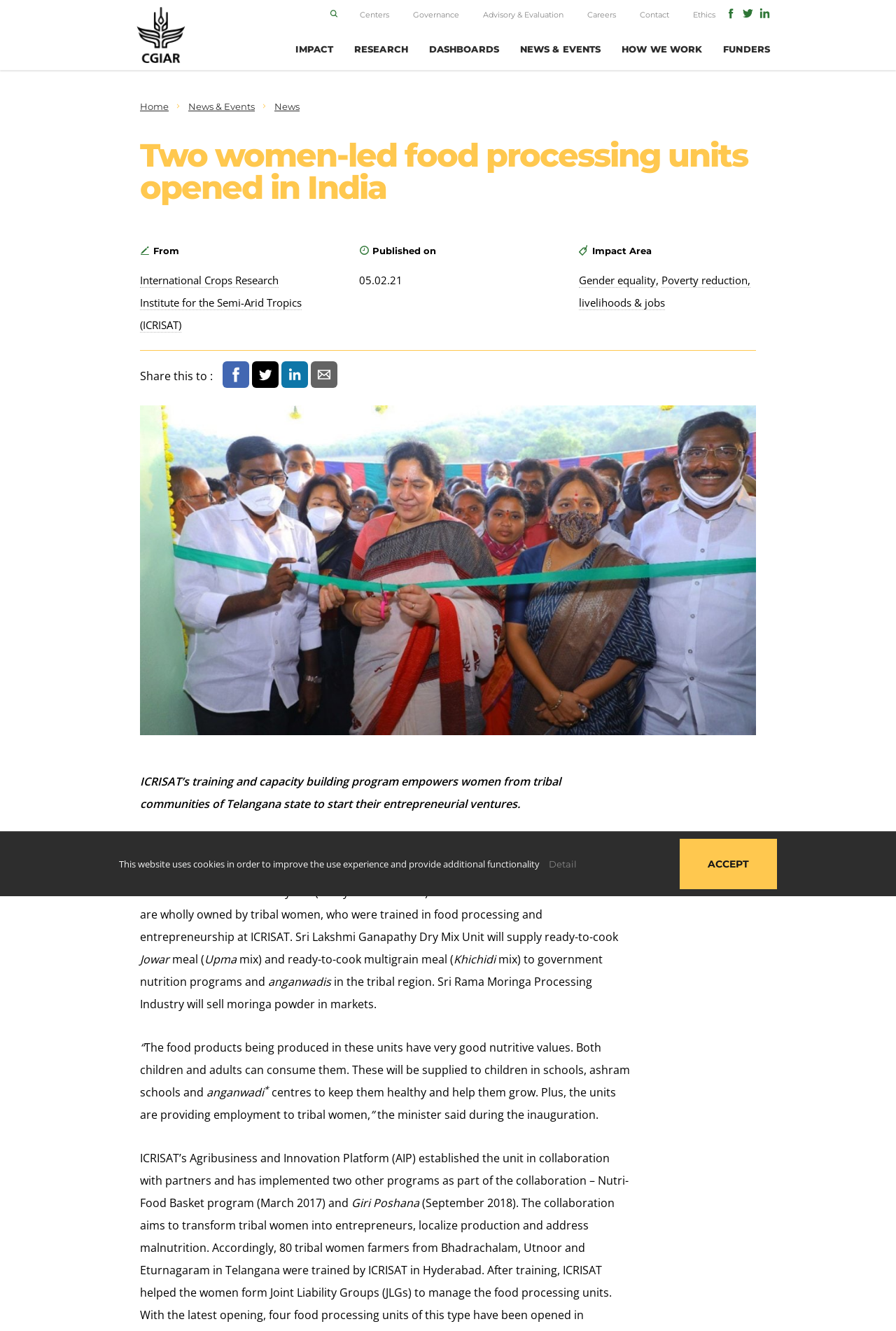Offer a detailed explanation of the webpage layout and contents.

This webpage is about a news article from ICRISAT, an international crops research institute. At the top, there are several links to different sections of the website, including "IMPACT", "RESEARCH", "DASHBOARDS", "NEWS & EVENTS", "HOW WE WORK", and "FUNDERS". Below these links, there is a search bar with a magnifying glass icon.

The main content of the webpage is an article about two women-led food processing units that have been opened in India. The article is headed by a title "Two women-led food processing units opened in India" and has a brief summary "ICRISAT’s training and capacity building program empowers women from tribal communities of Telangana state to start their entrepreneurial ventures. Ms Satyavathi Rathod, Minister for Scheduled Tribes, Women and Child Welfare". 

Below the title, there is a breadcrumb navigation menu showing the path "Home > News & Events > News". The article itself is divided into several paragraphs, with images and icons scattered throughout. The text describes the two food processing units, one for moringa (drumstick) processing and the other for dry mix (ready-to-cook foods) production, both owned and operated by tribal women who were trained by ICRISAT. The units will supply nutritious food products to government nutrition programs and anganwadis in the tribal region.

At the bottom of the article, there are social media sharing links and a quote from Ms Satyavathi Rathod, Minister for Scheduled Tribes, Women and Child Welfare, praising the nutritious value of the food products and the employment opportunities provided to tribal women.